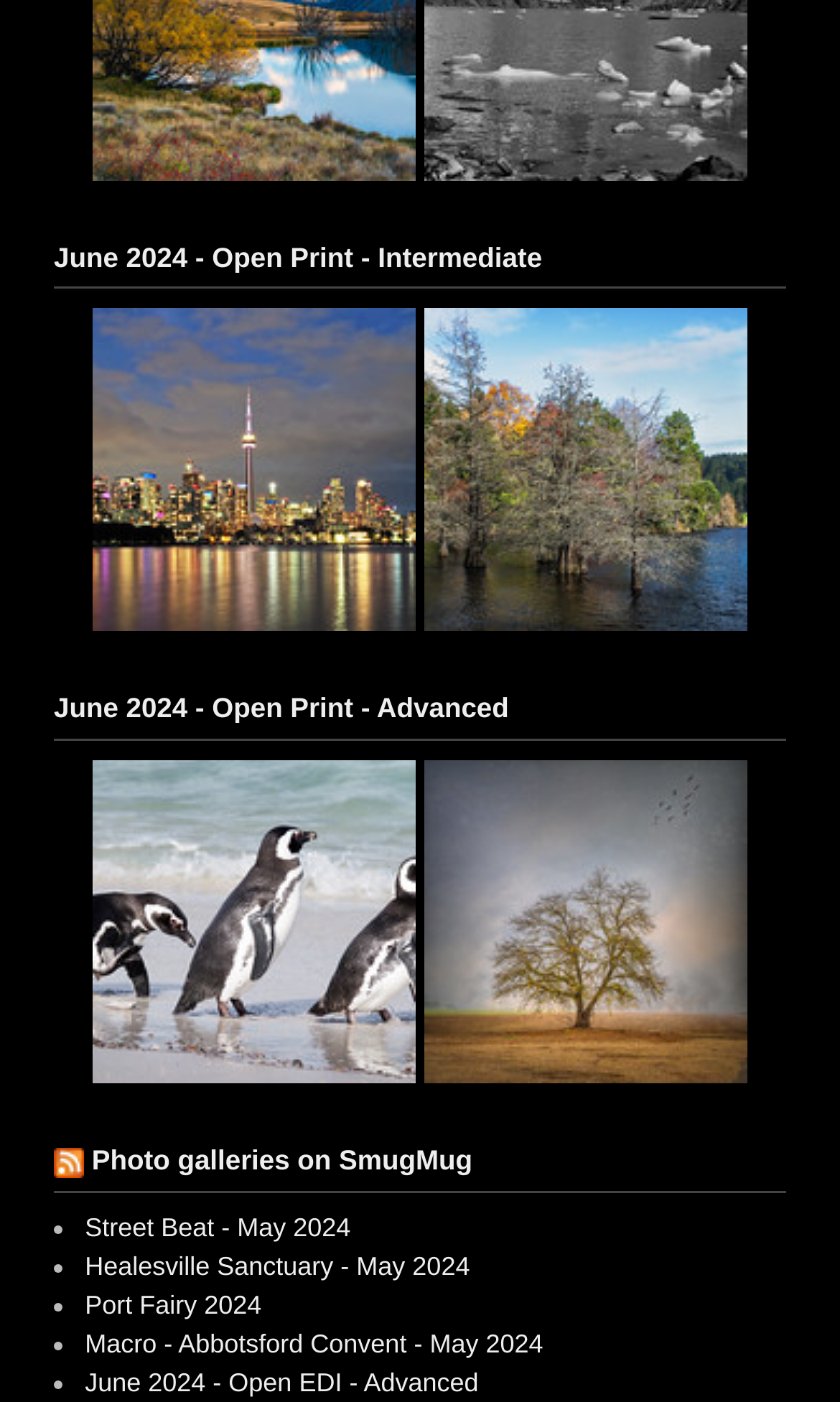Calculate the bounding box coordinates for the UI element based on the following description: "Port Fairy 2024". Ensure the coordinates are four float numbers between 0 and 1, i.e., [left, top, right, bottom].

[0.101, 0.921, 0.311, 0.942]